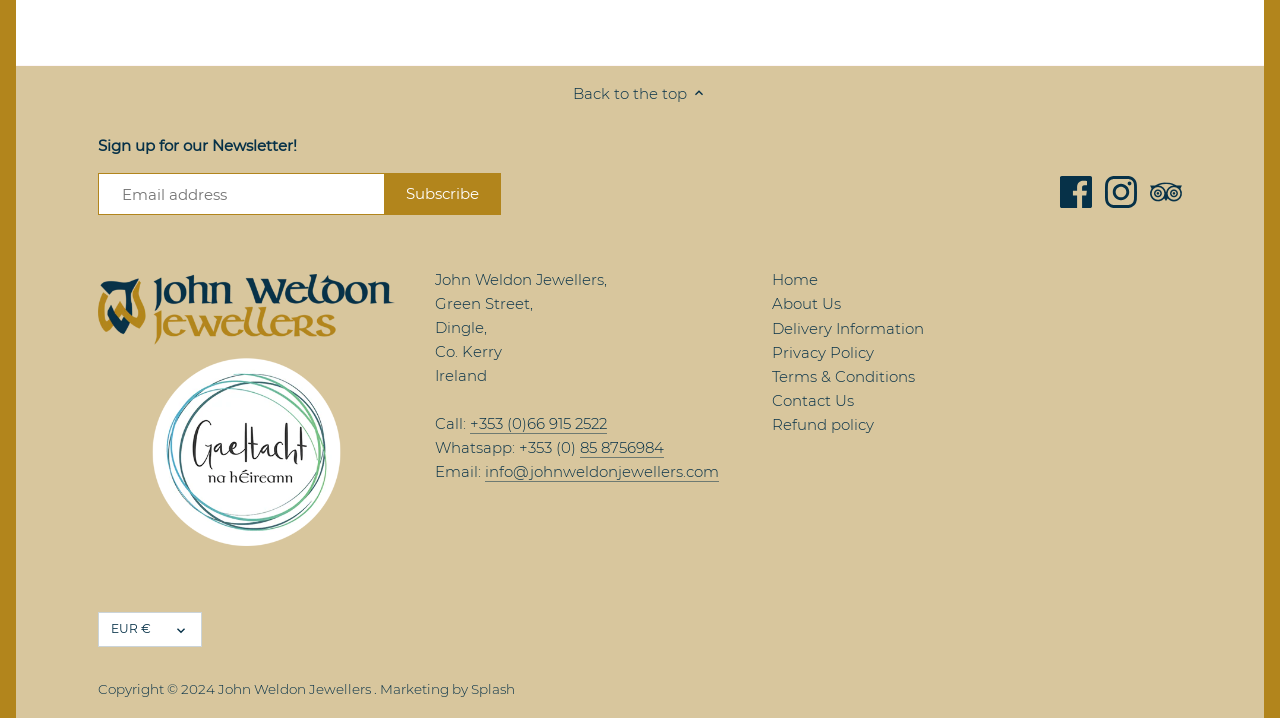Please find the bounding box coordinates of the element that you should click to achieve the following instruction: "Go to the home page". The coordinates should be presented as four float numbers between 0 and 1: [left, top, right, bottom].

[0.603, 0.376, 0.639, 0.404]